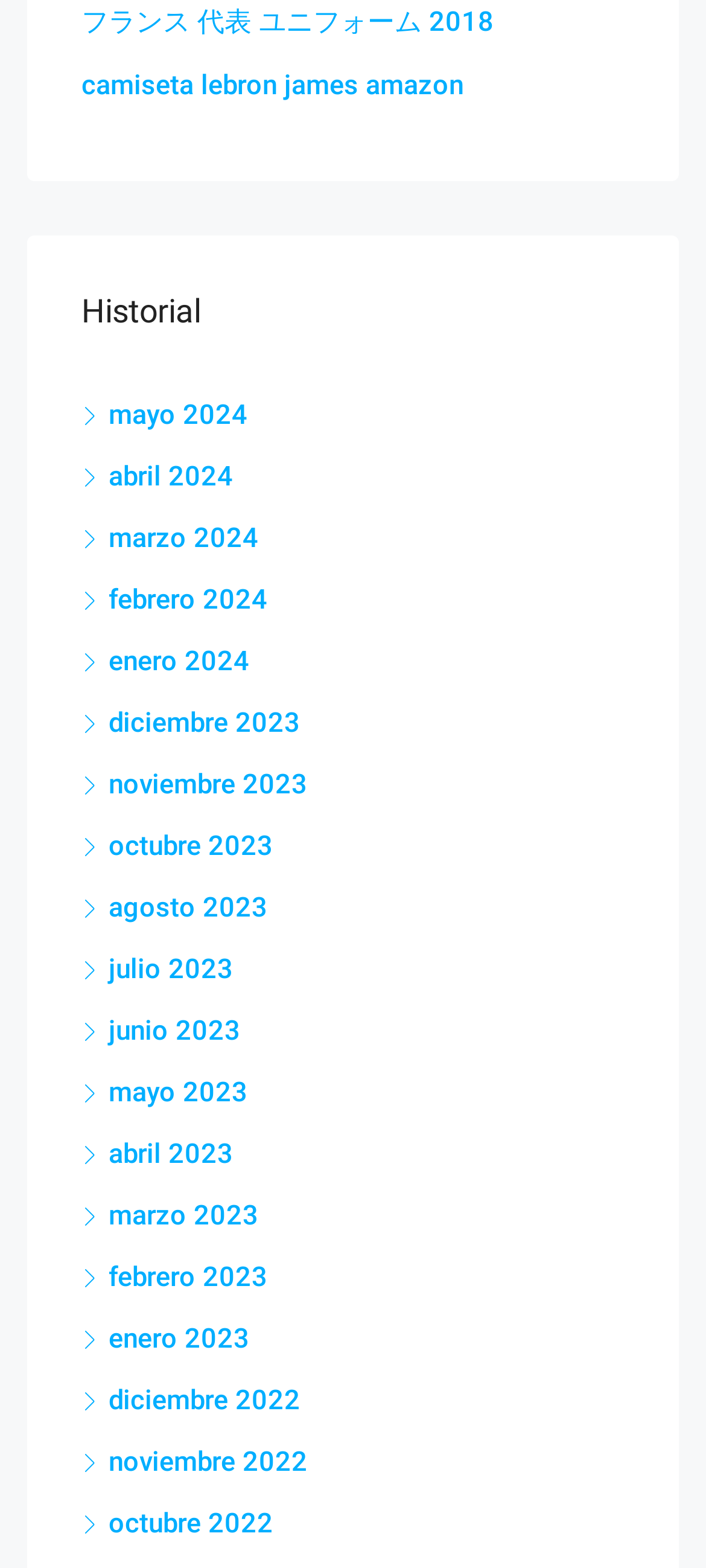Based on the element description "camiseta lebron james amazon", predict the bounding box coordinates of the UI element.

[0.115, 0.044, 0.656, 0.065]